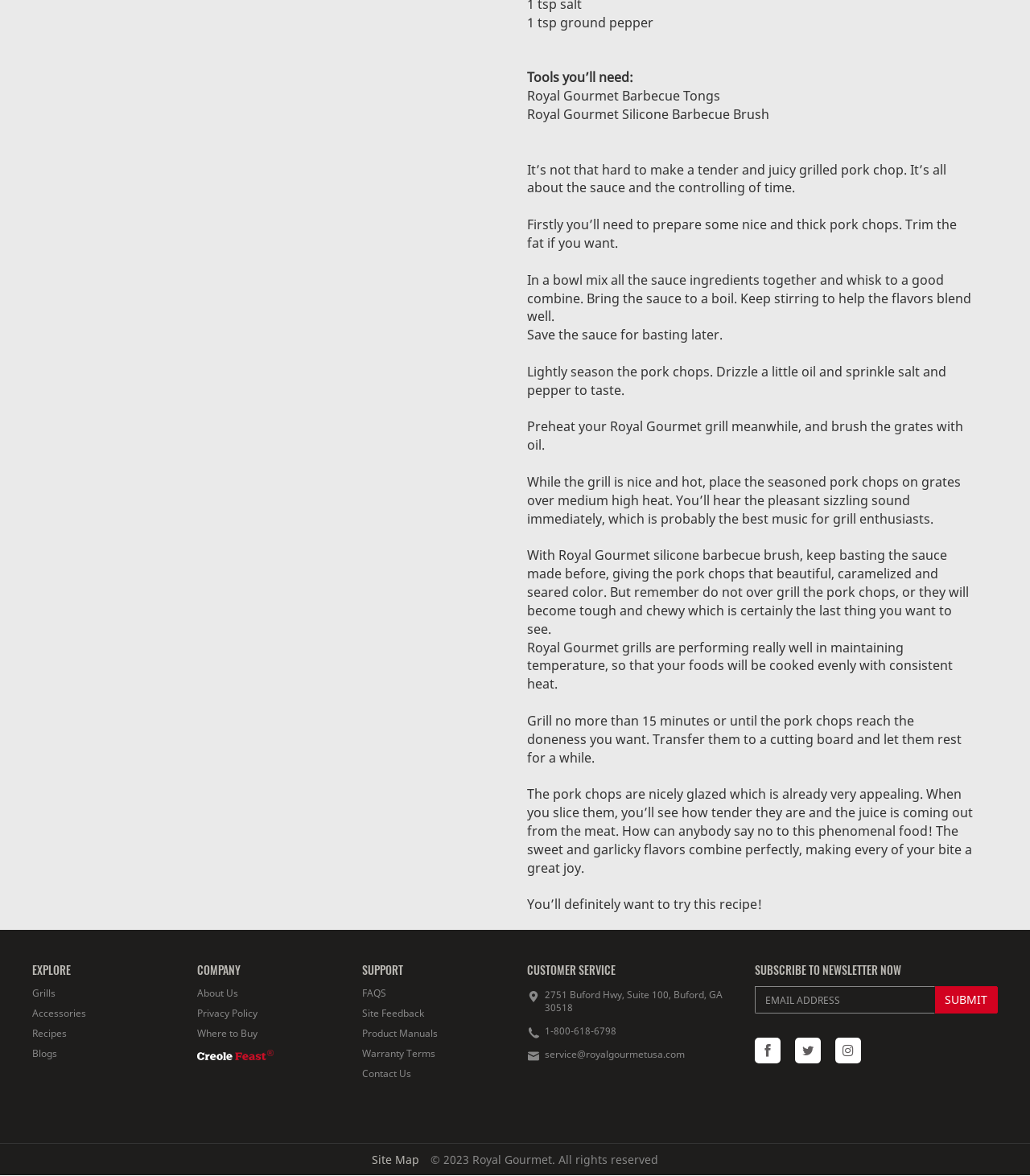Based on what you see in the screenshot, provide a thorough answer to this question: What is the recipe about?

The webpage provides a recipe for grilled pork chops, including the ingredients, tools needed, and step-by-step instructions to prepare and cook the dish.